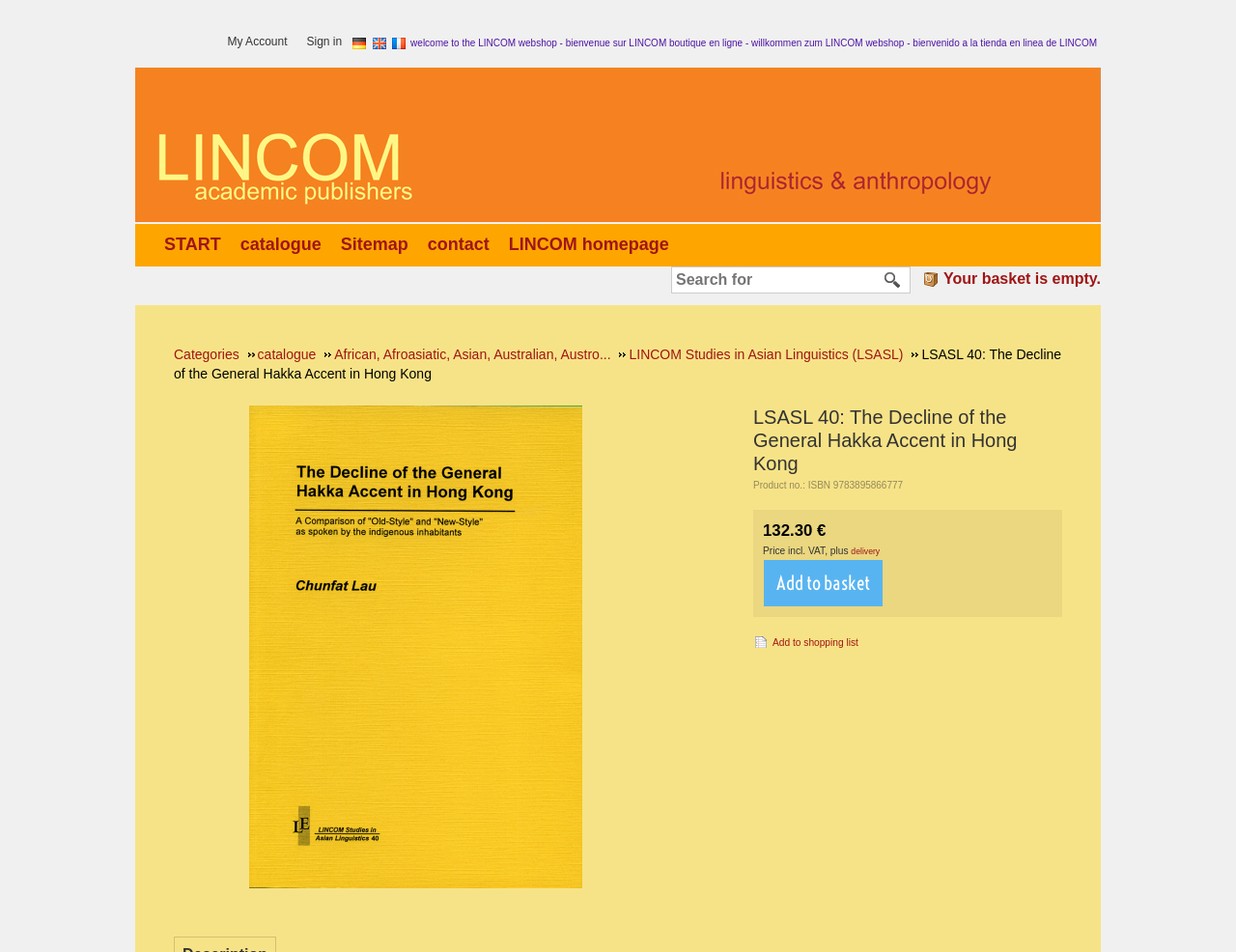Carefully examine the image and provide an in-depth answer to the question: What is the price of the book?

I found the price of the book by looking at the static text element with the text '132.30' and the adjacent static text element with the text '€'. This indicates that the price of the book is 132.30 euros.